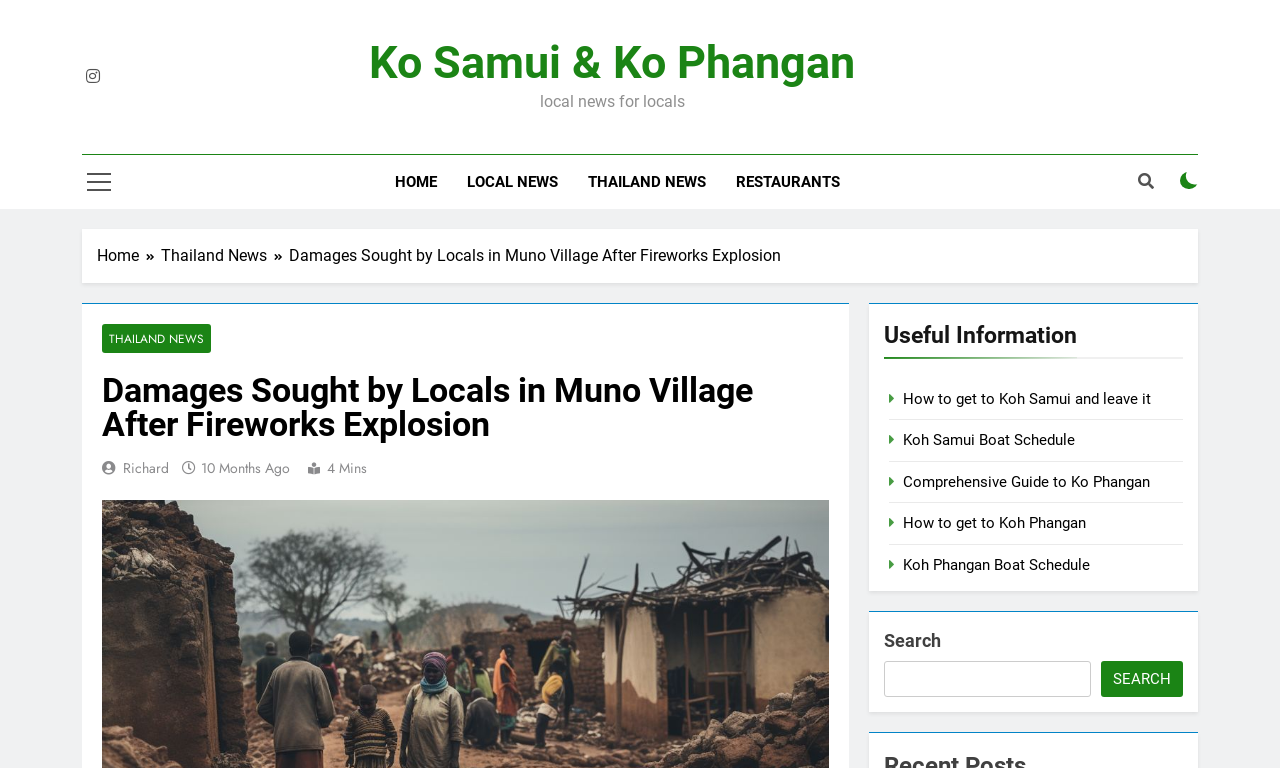Pinpoint the bounding box coordinates of the area that should be clicked to complete the following instruction: "Search for something". The coordinates must be given as four float numbers between 0 and 1, i.e., [left, top, right, bottom].

[0.691, 0.861, 0.852, 0.908]